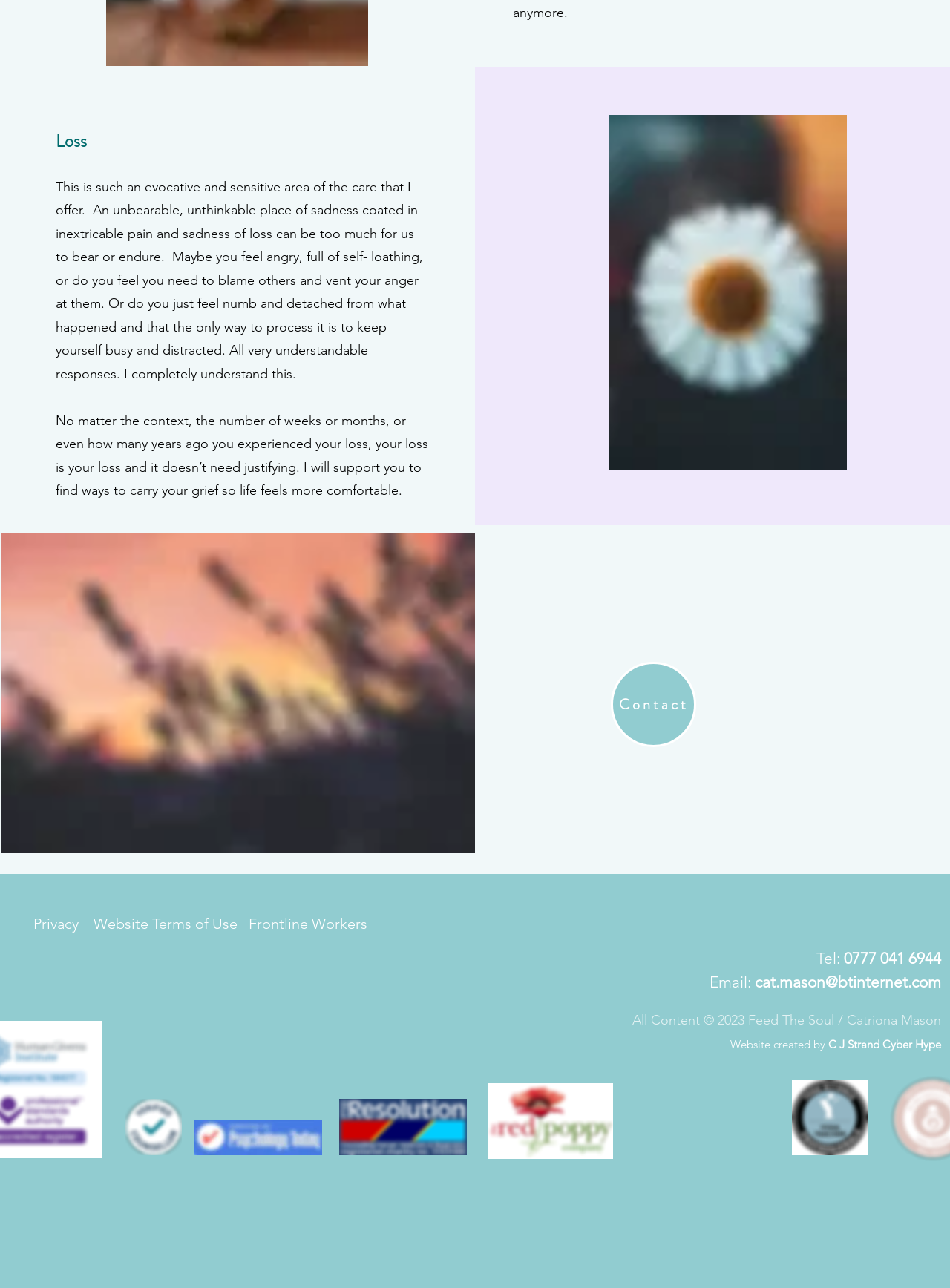Are there any social media links on this webpage?
From the details in the image, provide a complete and detailed answer to the question.

The webpage has a 'Social Bar' section that contains links to the author's Instagram and Facebook profiles, indicating that the author has a presence on these social media platforms.